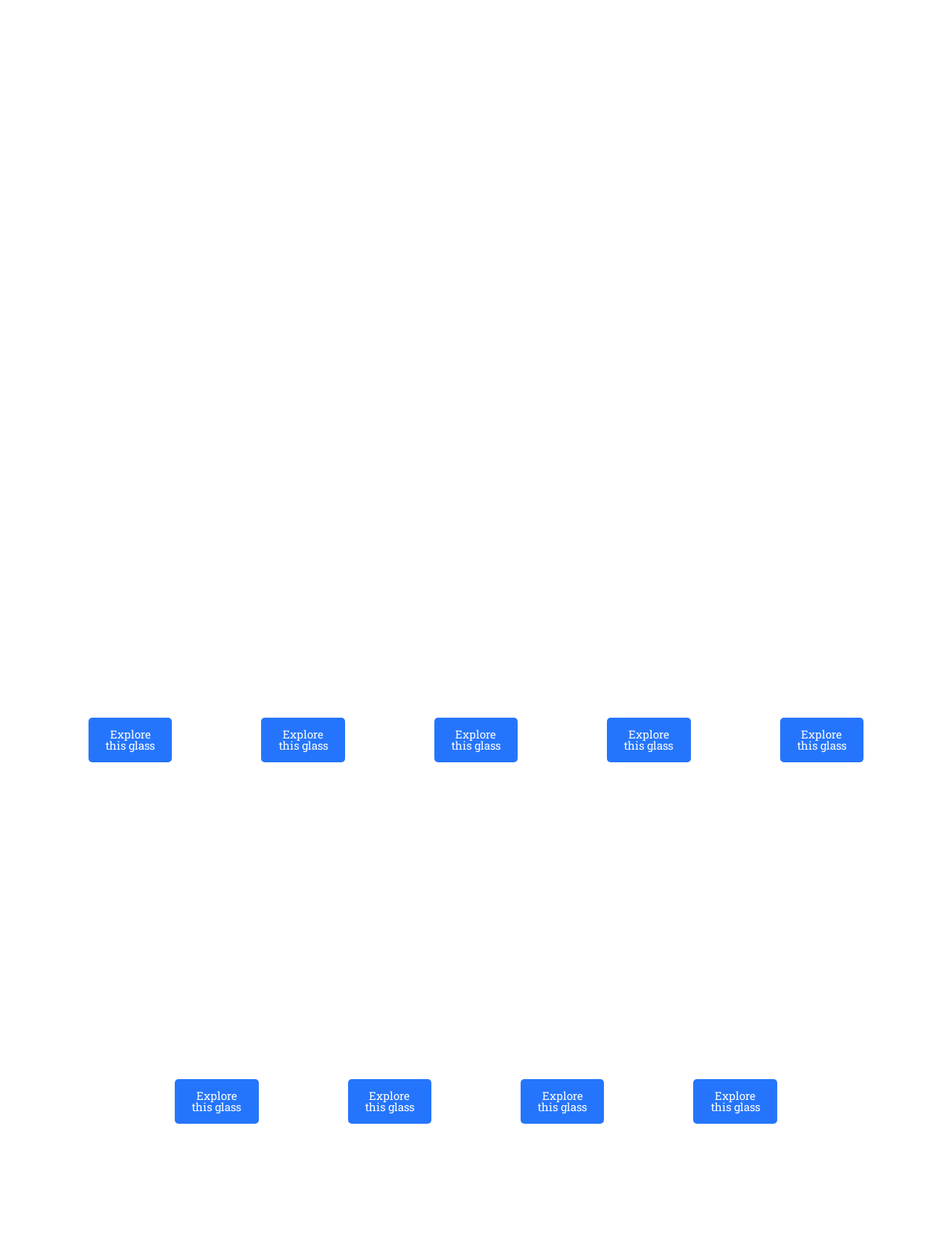Predict the bounding box coordinates of the area that should be clicked to accomplish the following instruction: "Enter your name". The bounding box coordinates should consist of four float numbers between 0 and 1, i.e., [left, top, right, bottom].

None